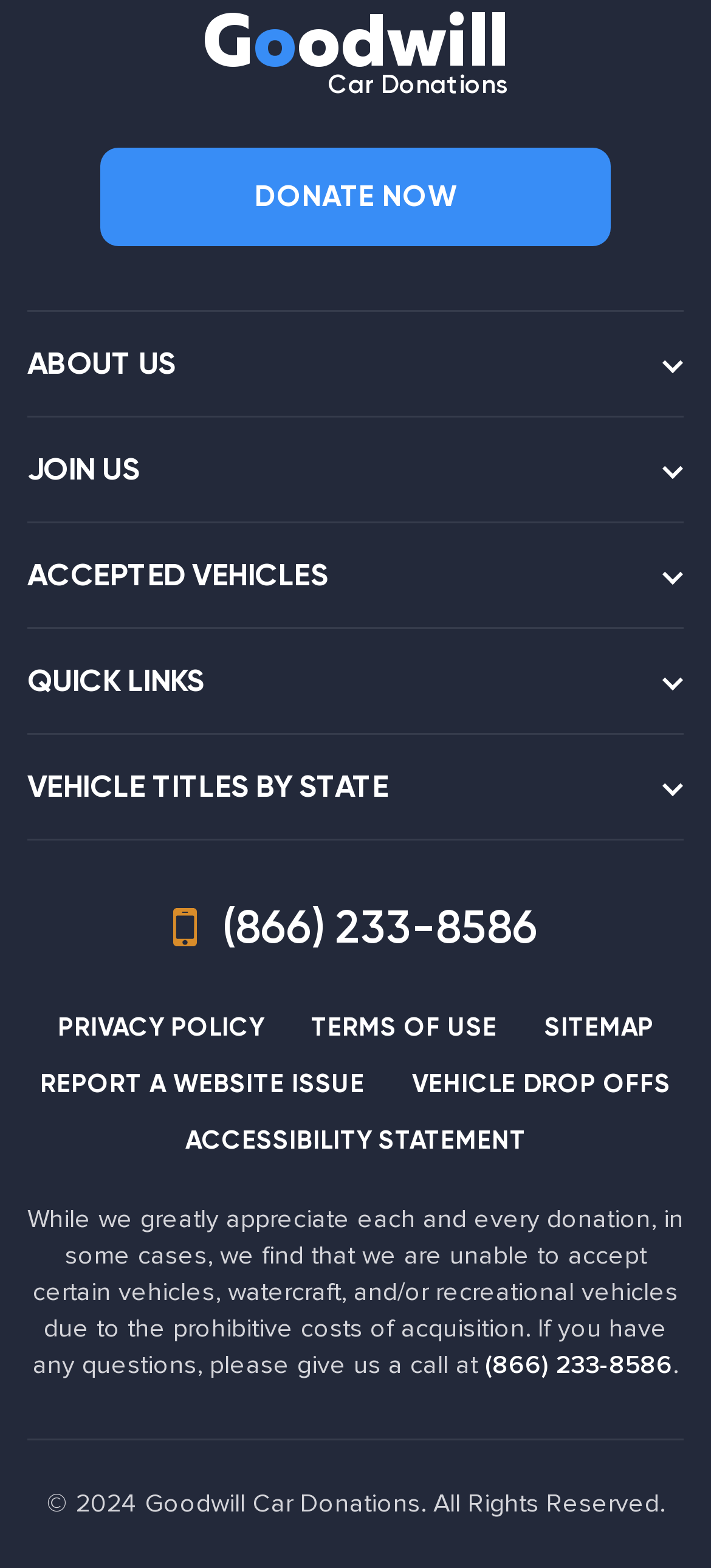What is the phone number to call for questions?
Based on the visual, give a brief answer using one word or a short phrase.

(866) 233-8586